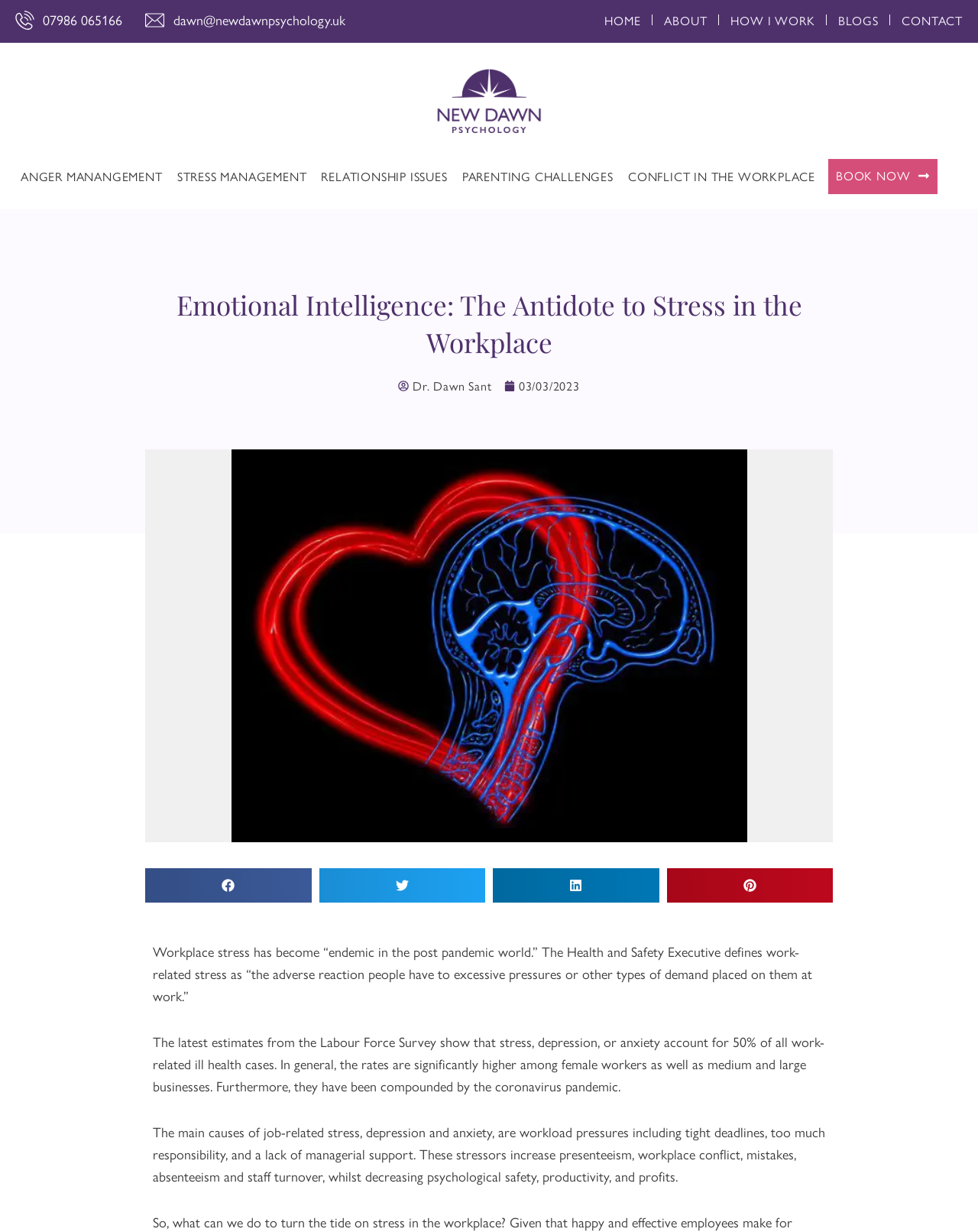Determine the bounding box coordinates of the region that needs to be clicked to achieve the task: "view the painting".

None